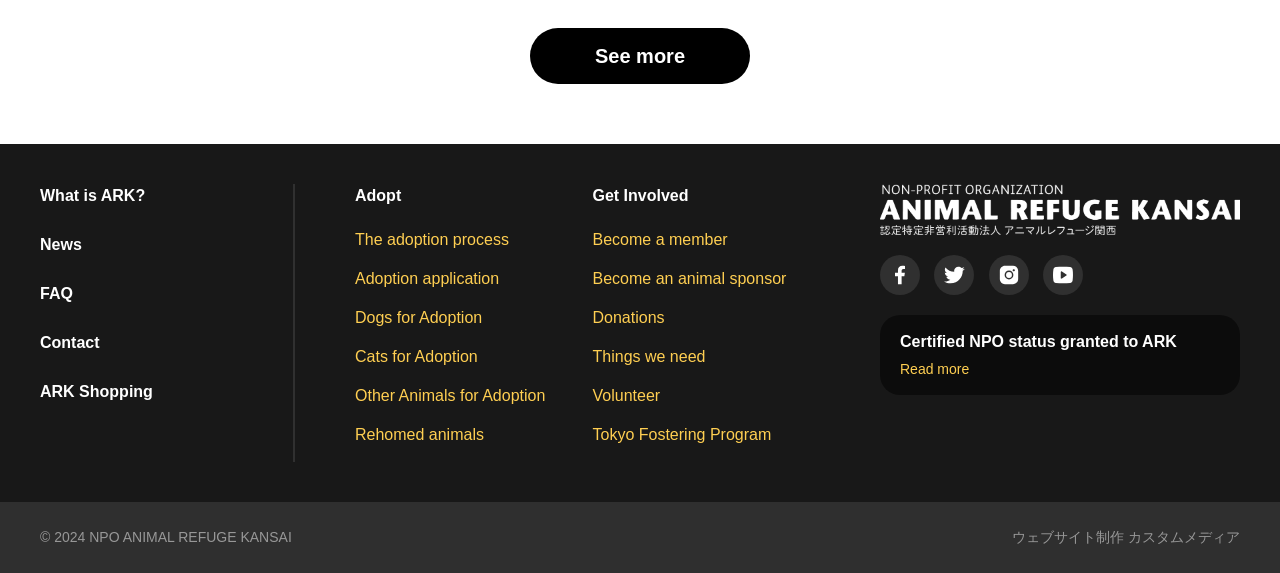What social media platforms does this organization use?
Give a one-word or short-phrase answer derived from the screenshot.

Facebook, Twitter, Instagram, YouTube